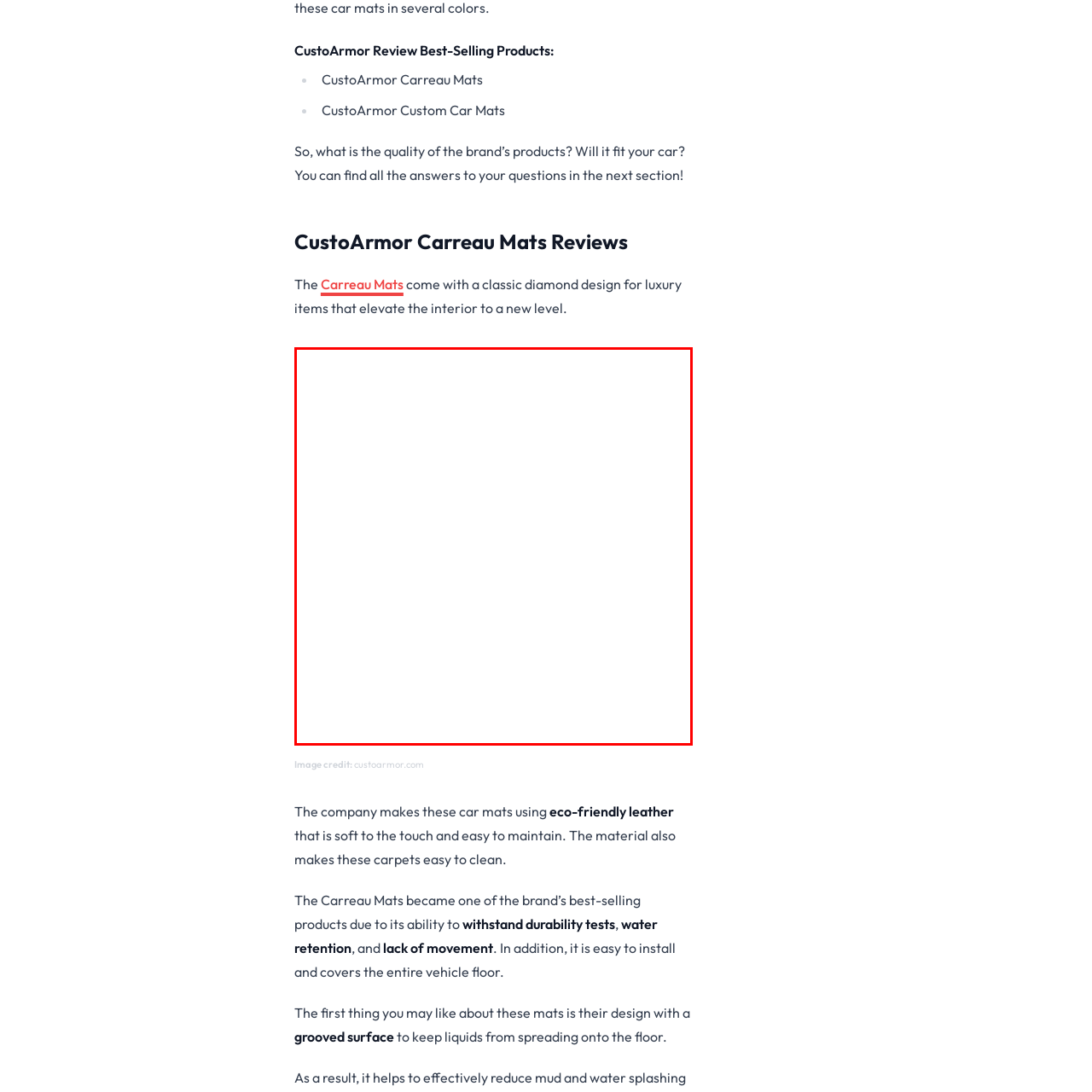Analyze the content inside the red-marked area, What type of material is emphasized for its eco-friendliness? Answer using only one word or a concise phrase.

Leather